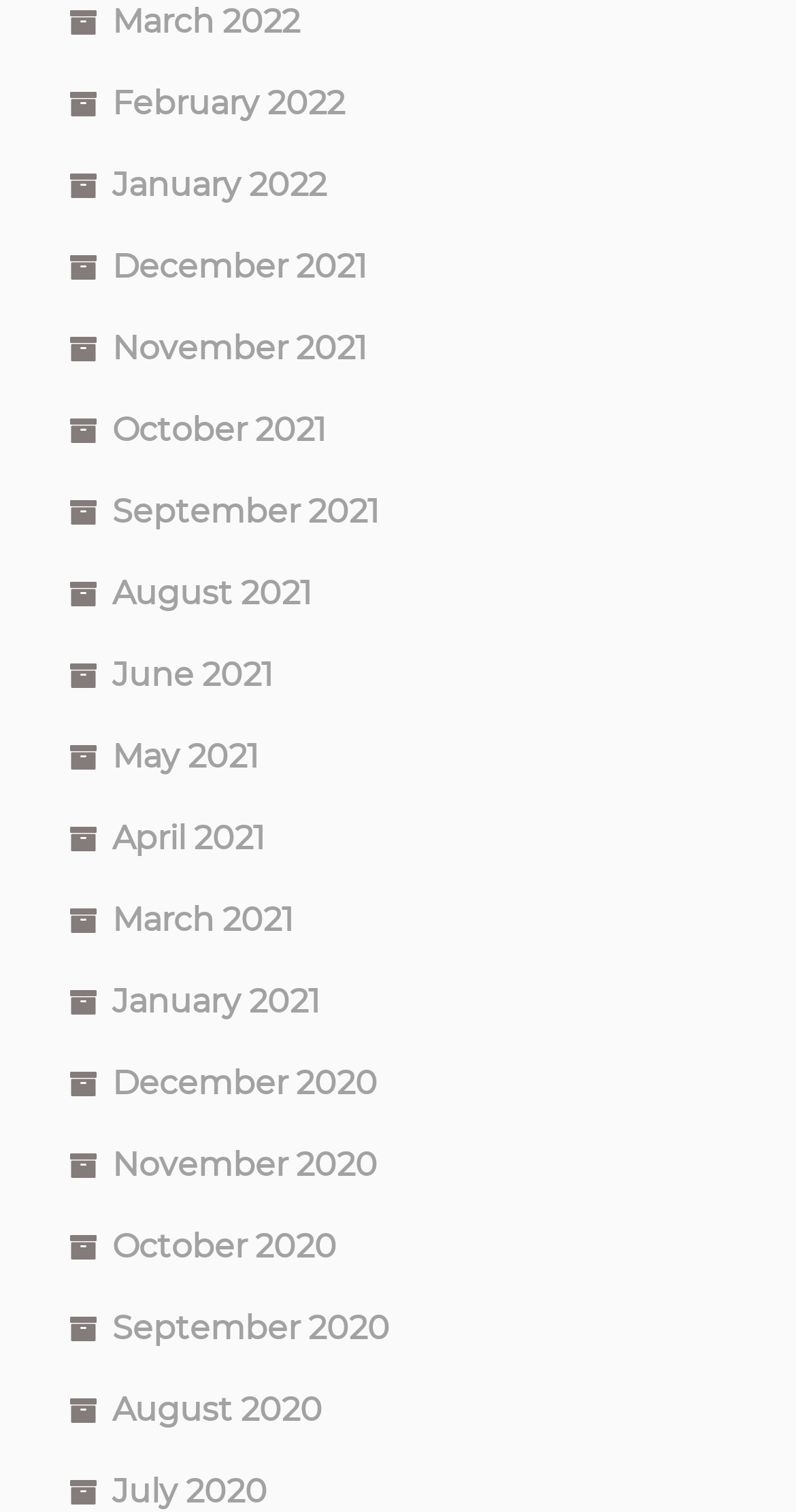Please identify the bounding box coordinates of the element I need to click to follow this instruction: "browse January 2022".

[0.141, 0.109, 0.41, 0.135]